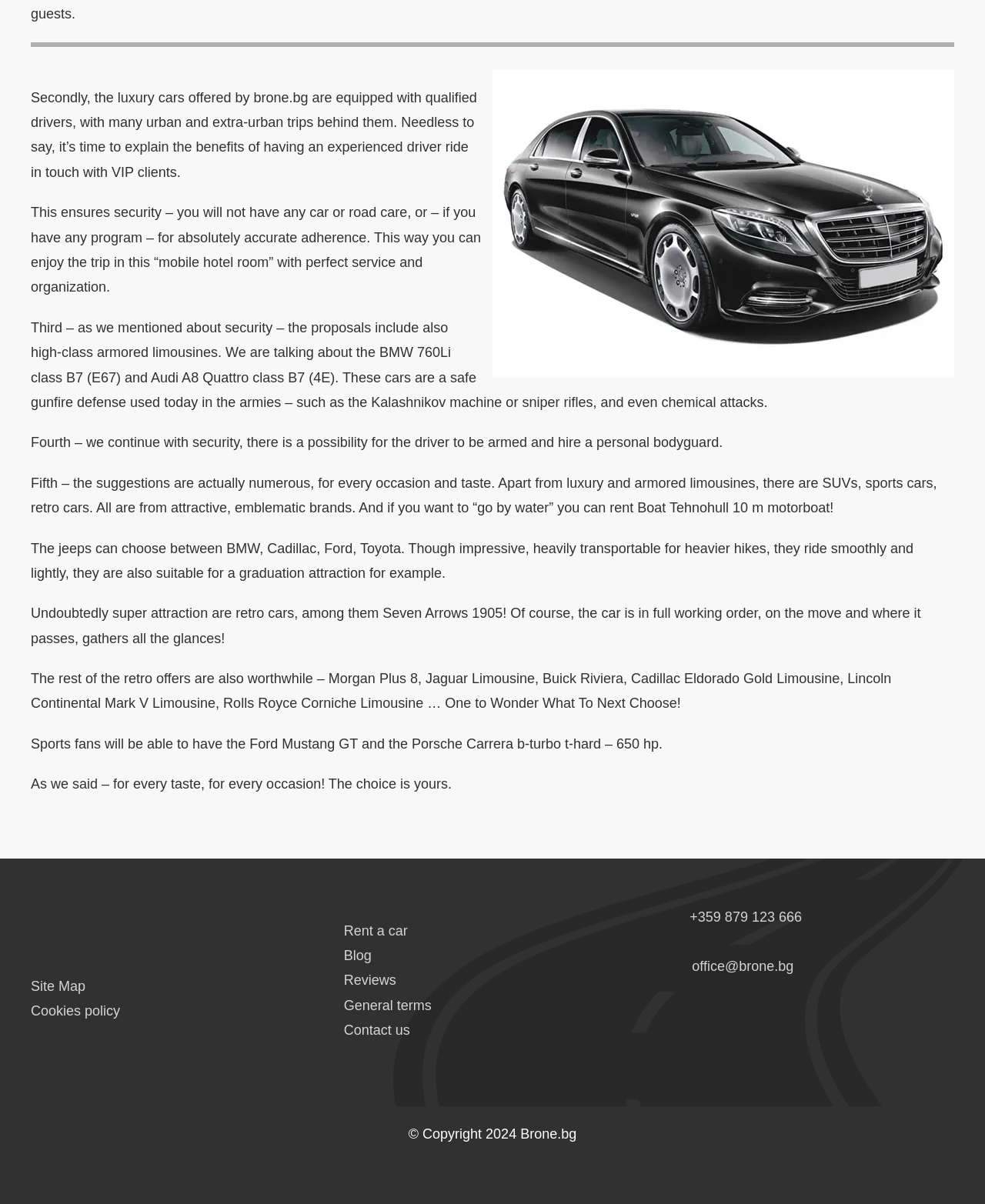Specify the bounding box coordinates of the area to click in order to execute this command: 'Click the 'Contact us' link'. The coordinates should consist of four float numbers ranging from 0 to 1, and should be formatted as [left, top, right, bottom].

[0.349, 0.849, 0.416, 0.862]